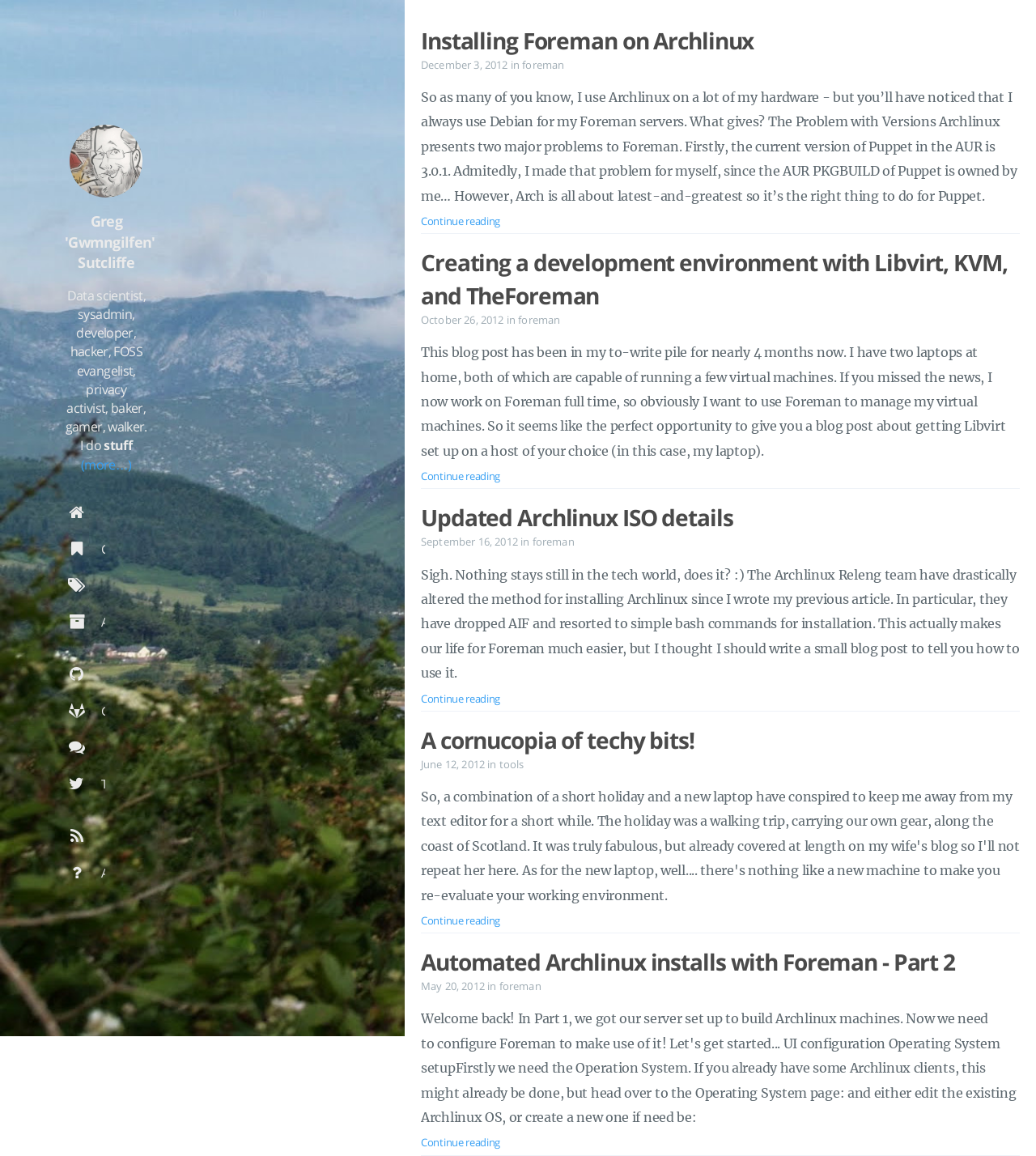Point out the bounding box coordinates of the section to click in order to follow this instruction: "Read more about installing Foreman on Archlinux".

[0.406, 0.185, 0.483, 0.198]